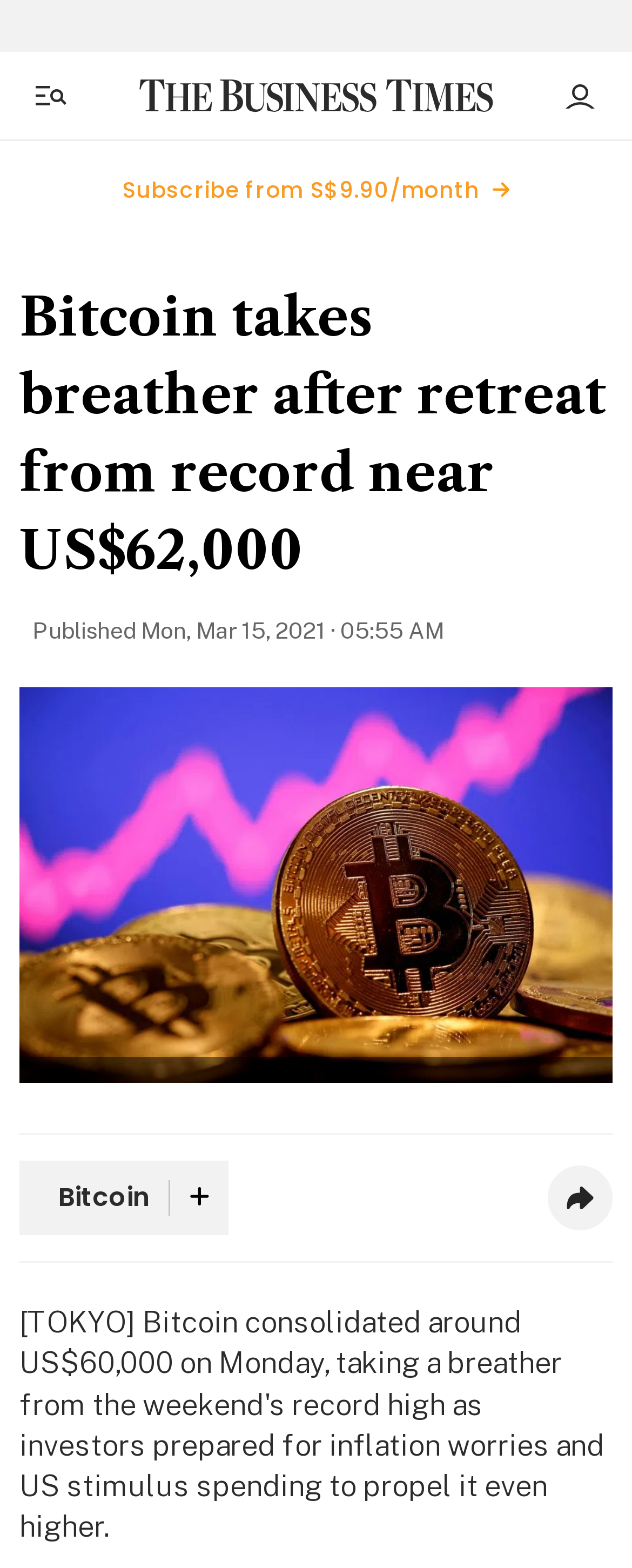Give a one-word or short-phrase answer to the following question: 
What is the name of the news organization?

The Business Times